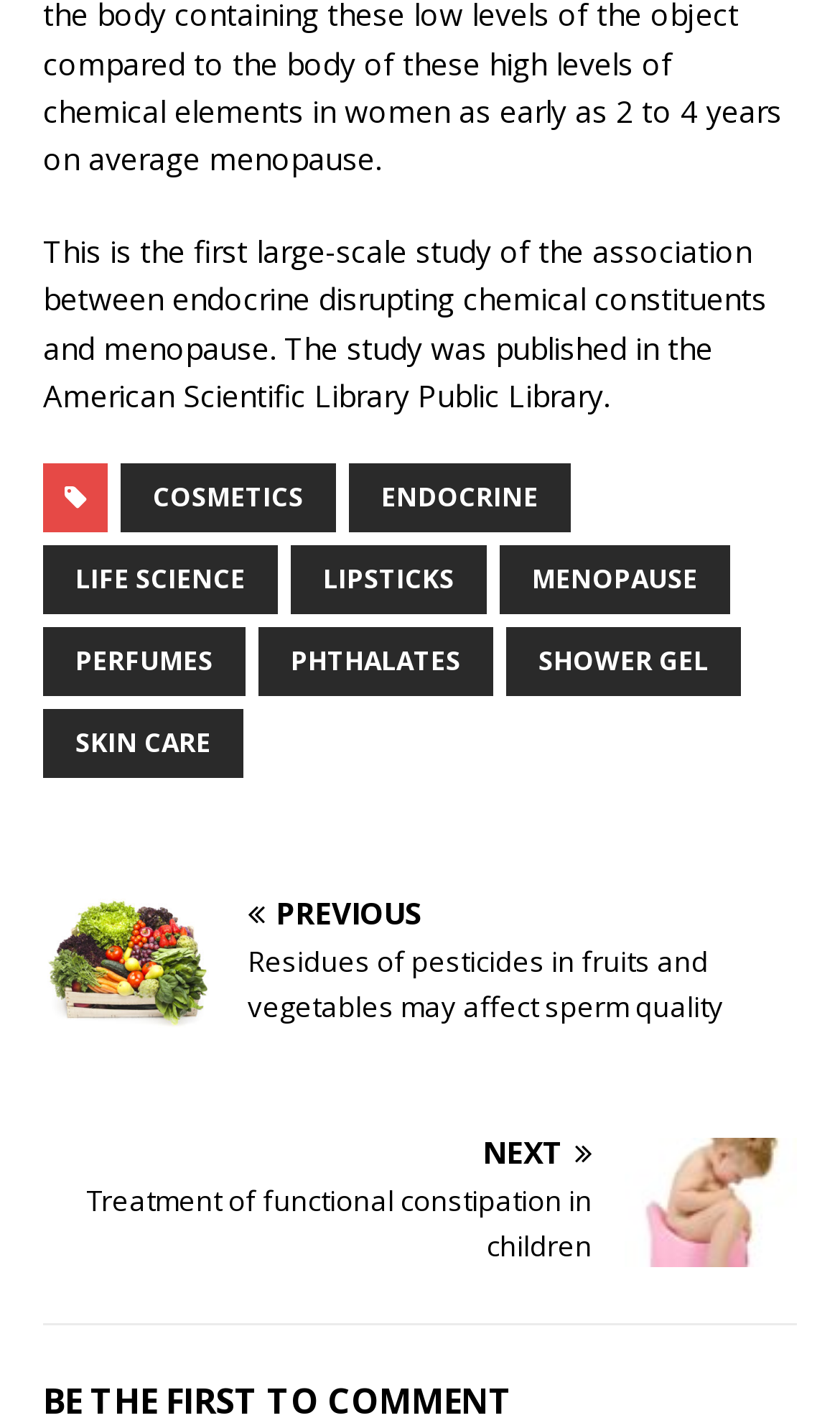Highlight the bounding box coordinates of the element you need to click to perform the following instruction: "Click on COSMETICS."

[0.144, 0.326, 0.4, 0.375]